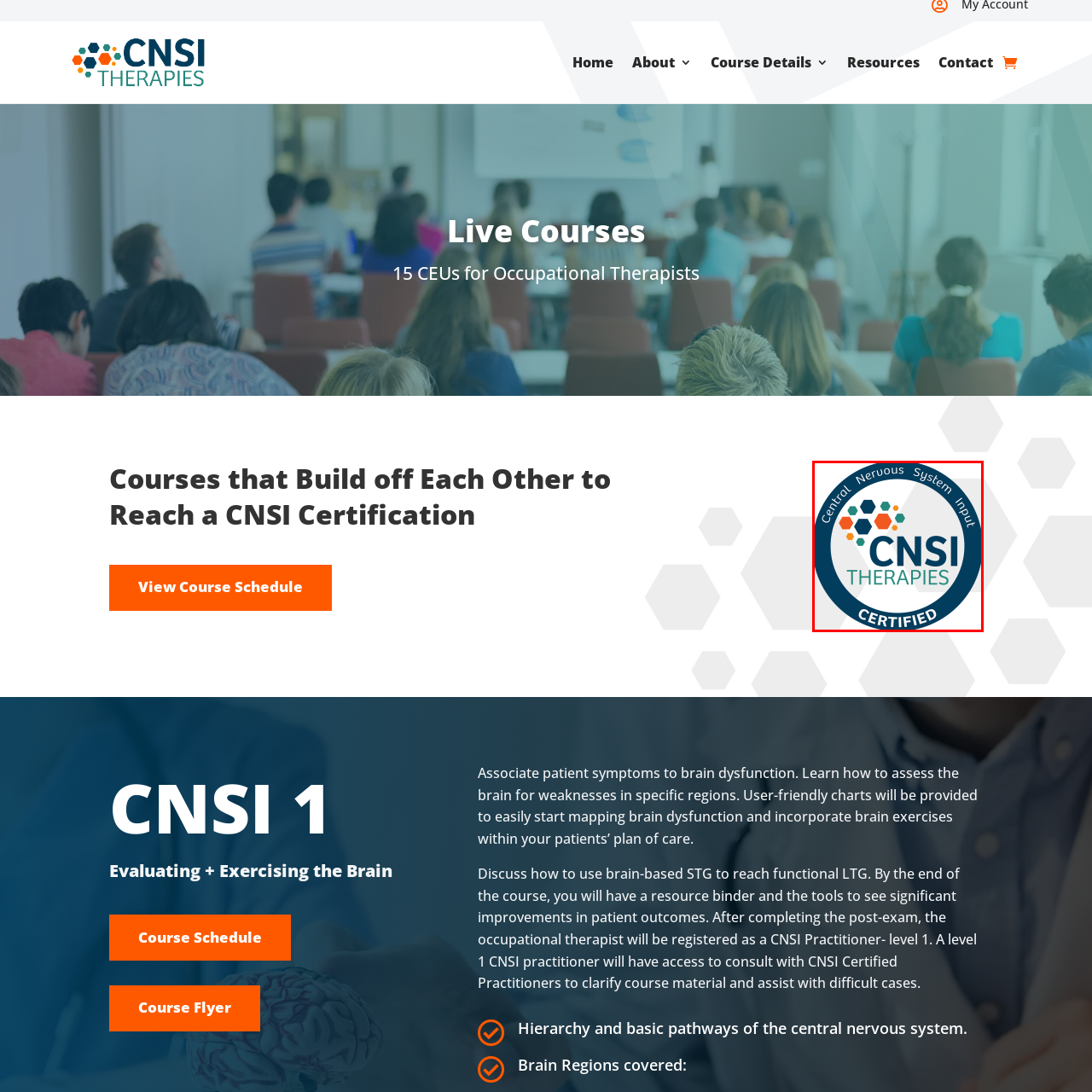What does the CNSI Therapies Certified badge signify?
Analyze the content within the red bounding box and offer a detailed answer to the question.

According to the caption, the badge 'signifies expertise and recognition in CNSI therapies', emphasizing a commitment to advanced knowledge in the field of occupational therapy and brain function assessment.